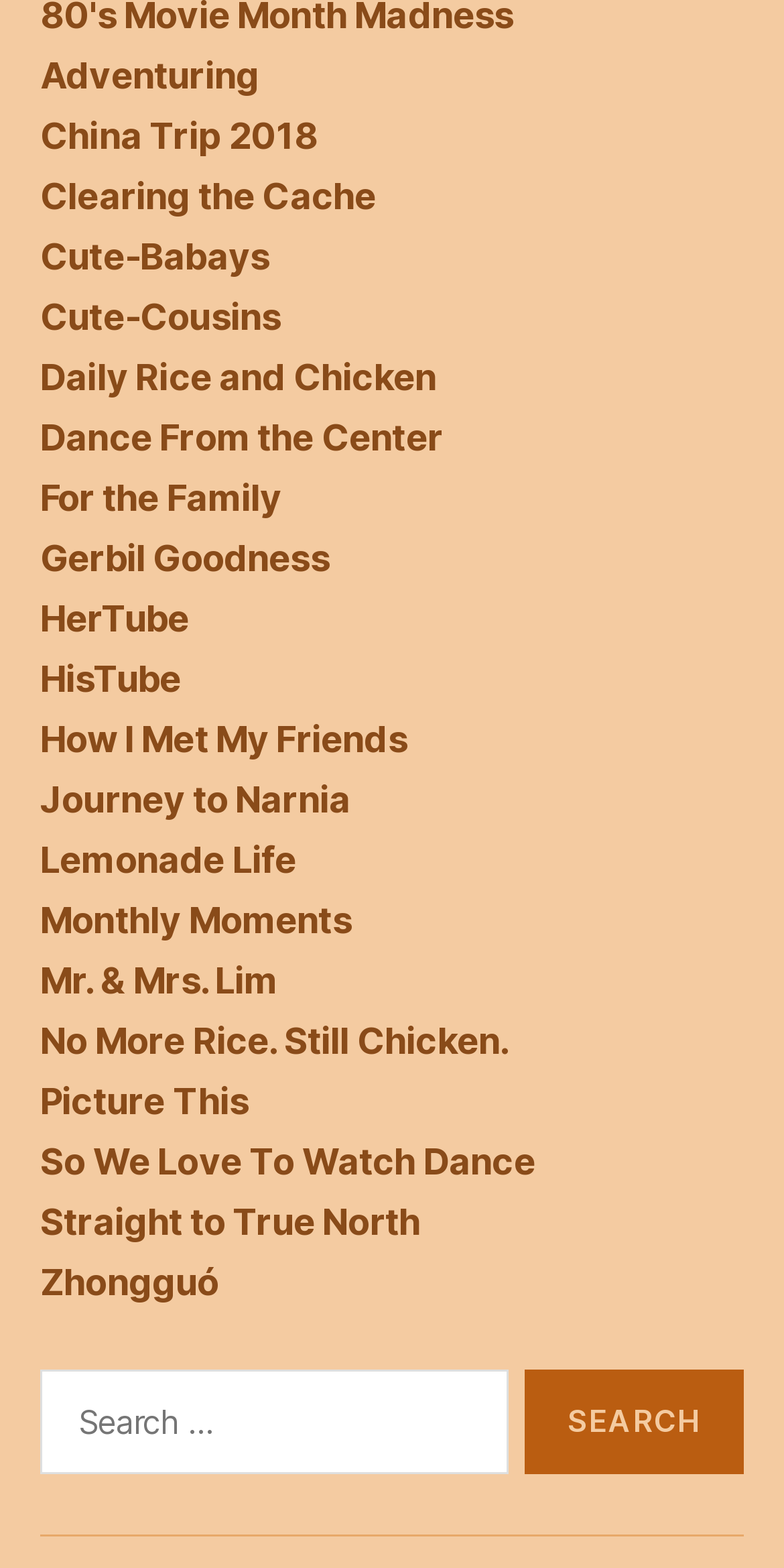Give the bounding box coordinates for the element described by: "Picture This".

[0.051, 0.689, 0.317, 0.716]